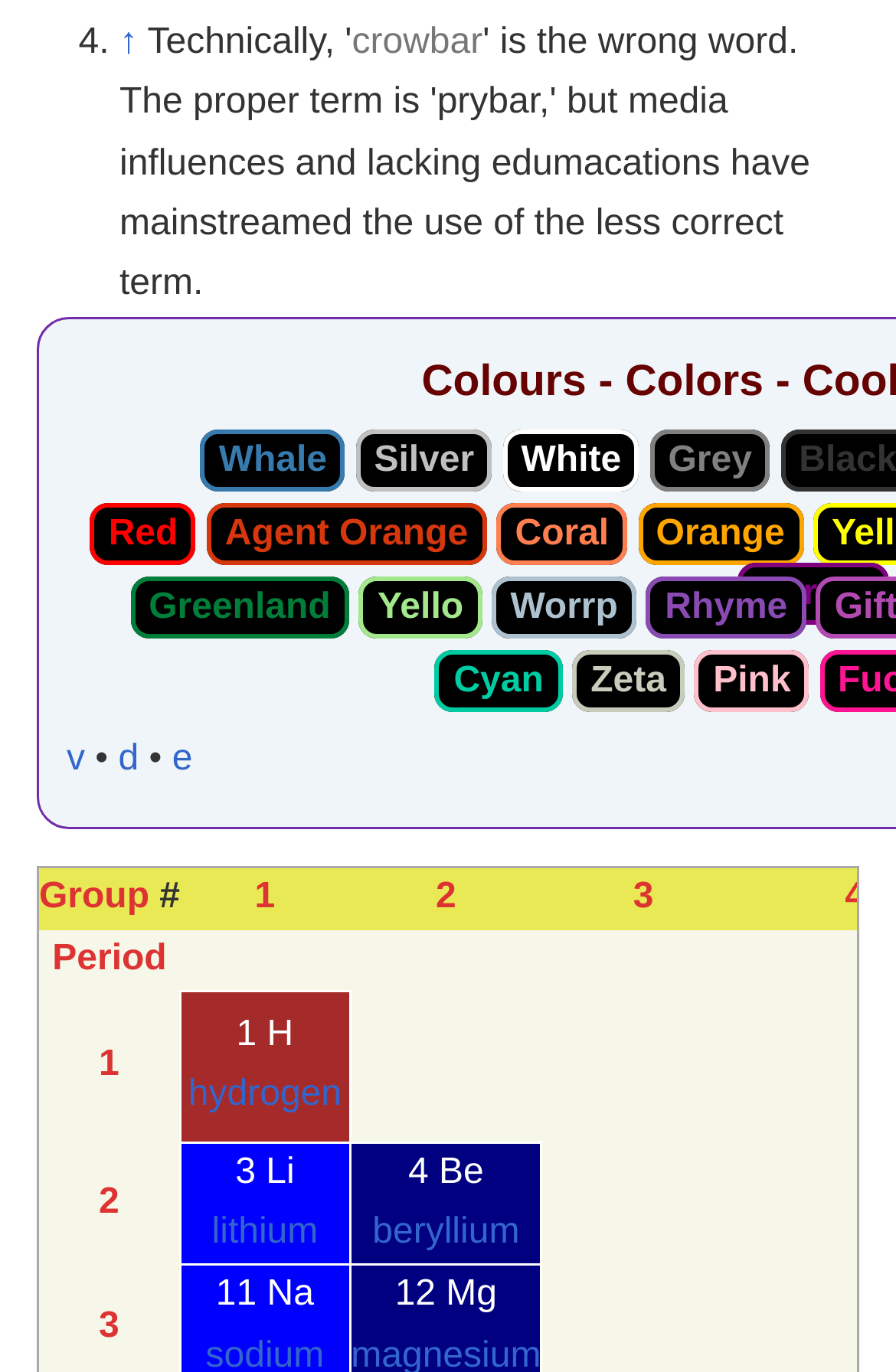What is the text of the second grid cell?
Give a single word or phrase as your answer by examining the image.

3 Li lithium